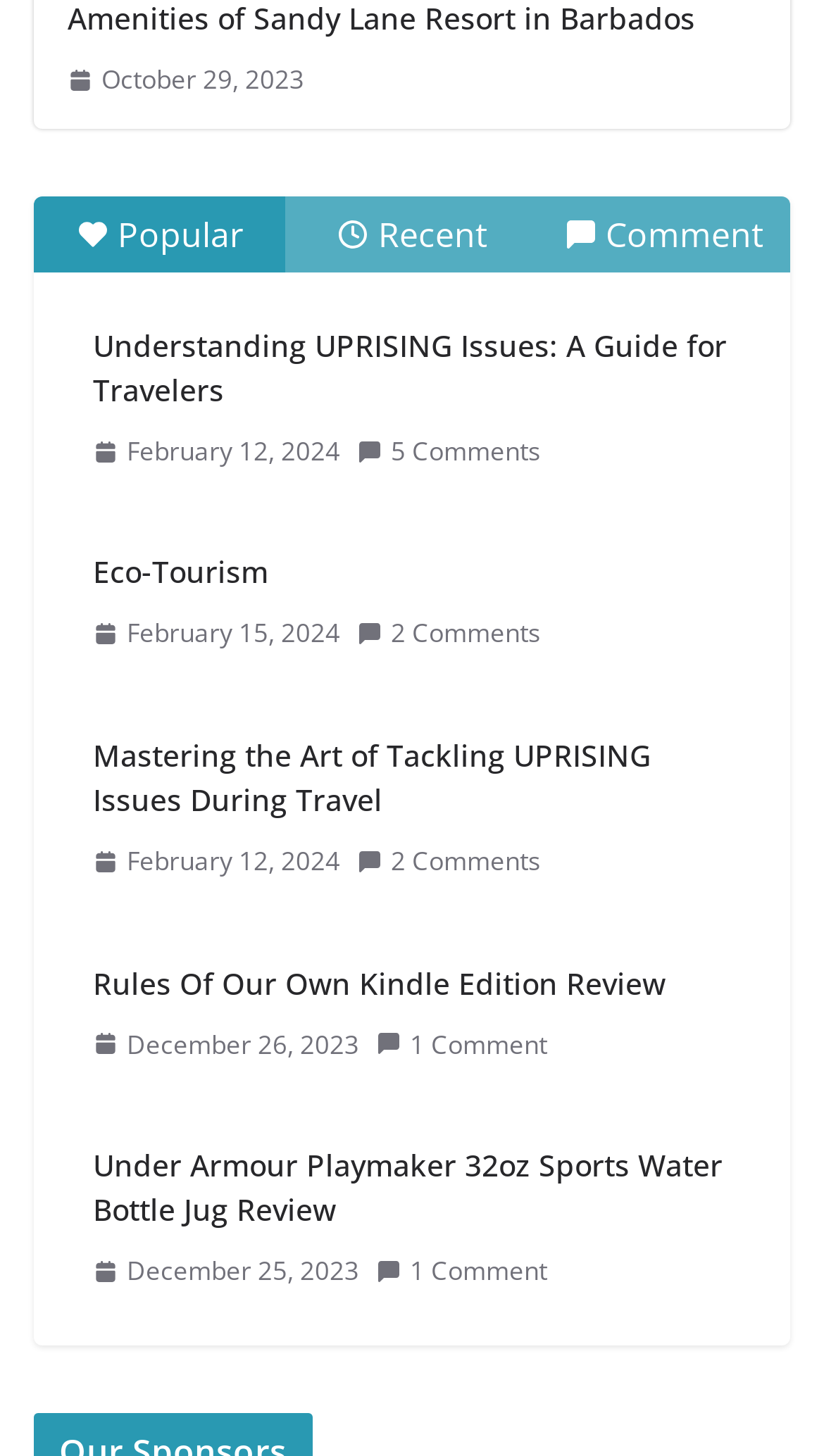Use the information in the screenshot to answer the question comprehensively: What is the category of the article 'Eco-Tourism'?

Based on the content of the article 'Eco-Tourism', I inferred that it is related to travel, so its category is likely 'Travel'.